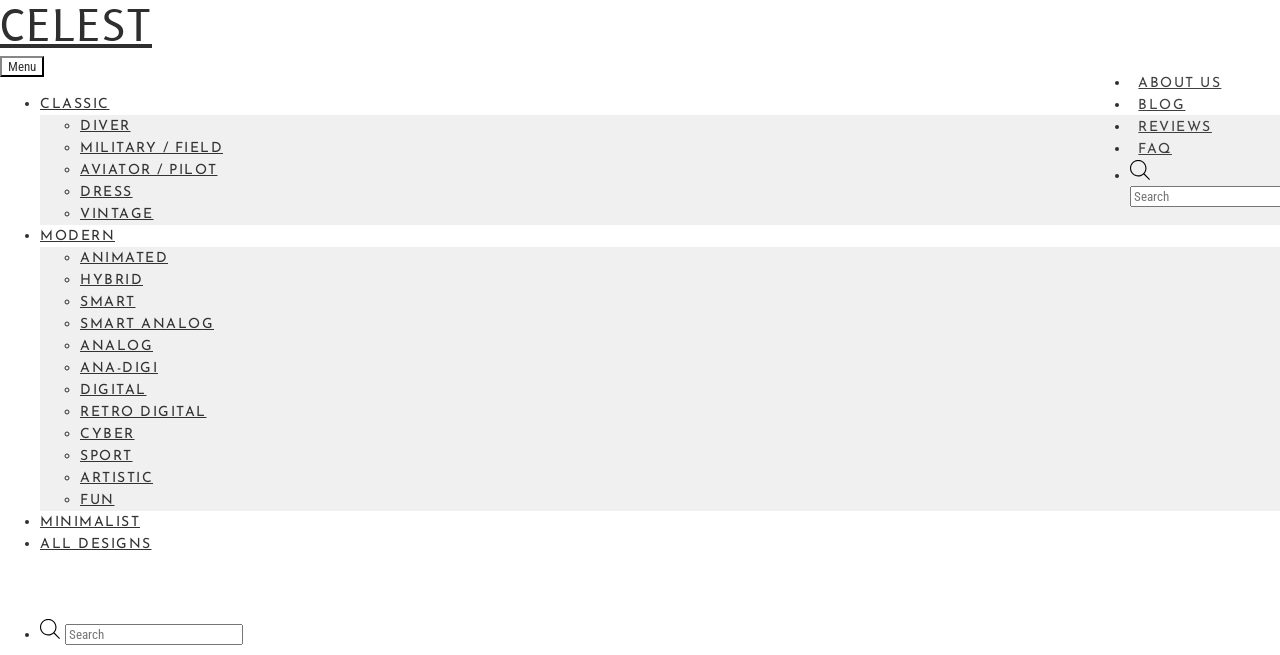How many types of watches are listed?
Based on the image, answer the question in a detailed manner.

There are 20 types of watches listed, including CLASSIC, DIVER, MILITARY / FIELD, AVIATOR / PILOT, and others, which can be found in the menu that appears when you click on the 'Menu' button at the top-left corner of the webpage.